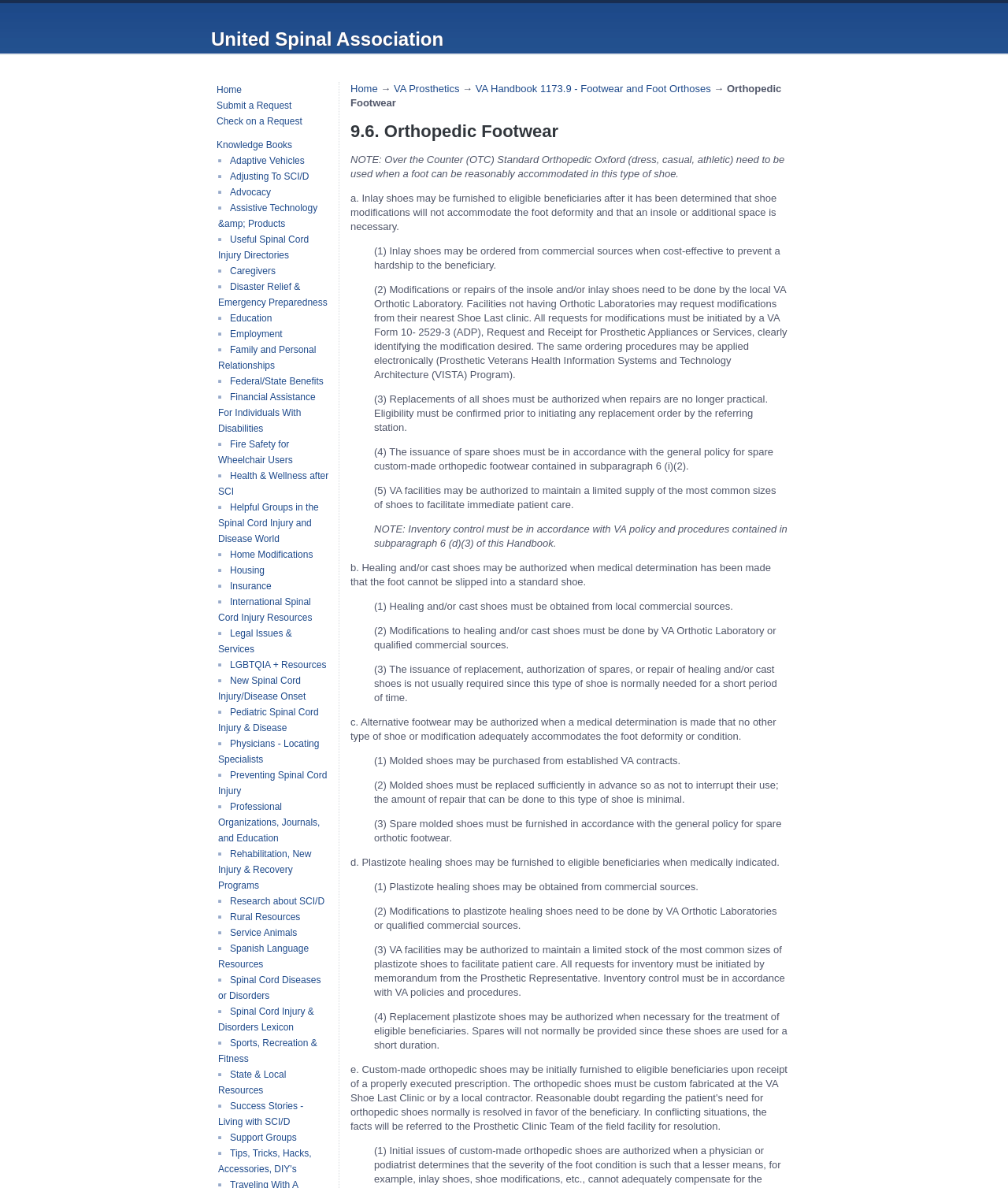Please find and provide the title of the webpage.

United Spinal Association